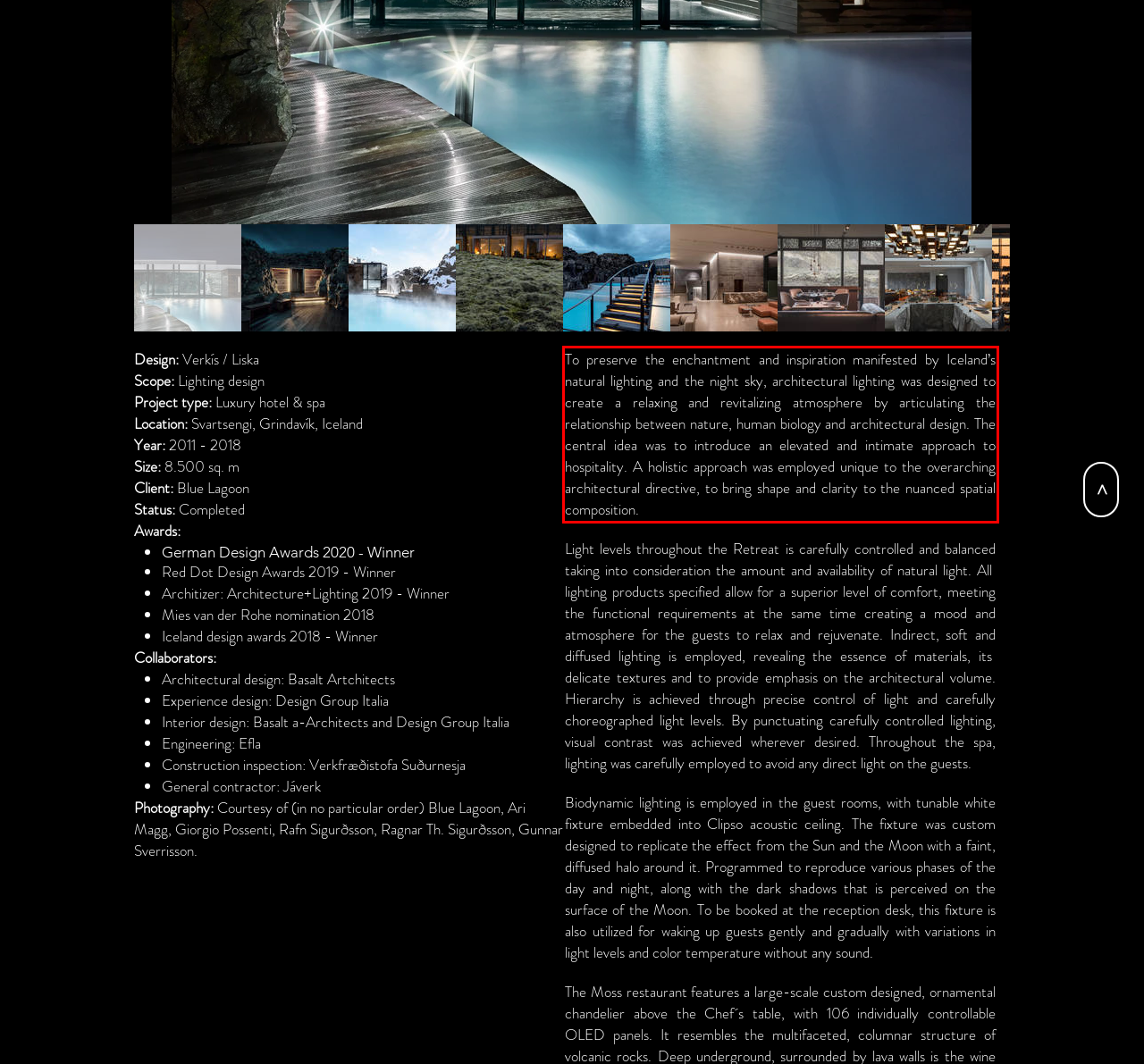You have a screenshot of a webpage with a red bounding box. Identify and extract the text content located inside the red bounding box.

To preserve the enchantment and inspiration manifested by Iceland’s natural lighting and the night sky, architectural lighting was designed to create a relaxing and revitalizing atmosphere by articulating the relationship between nature, human biology and architectural design. The central idea was to introduce an elevated and intimate approach to hospitality. A holistic approach was employed unique to the overarching architectural directive, to bring shape and clarity to the nuanced spatial composition.